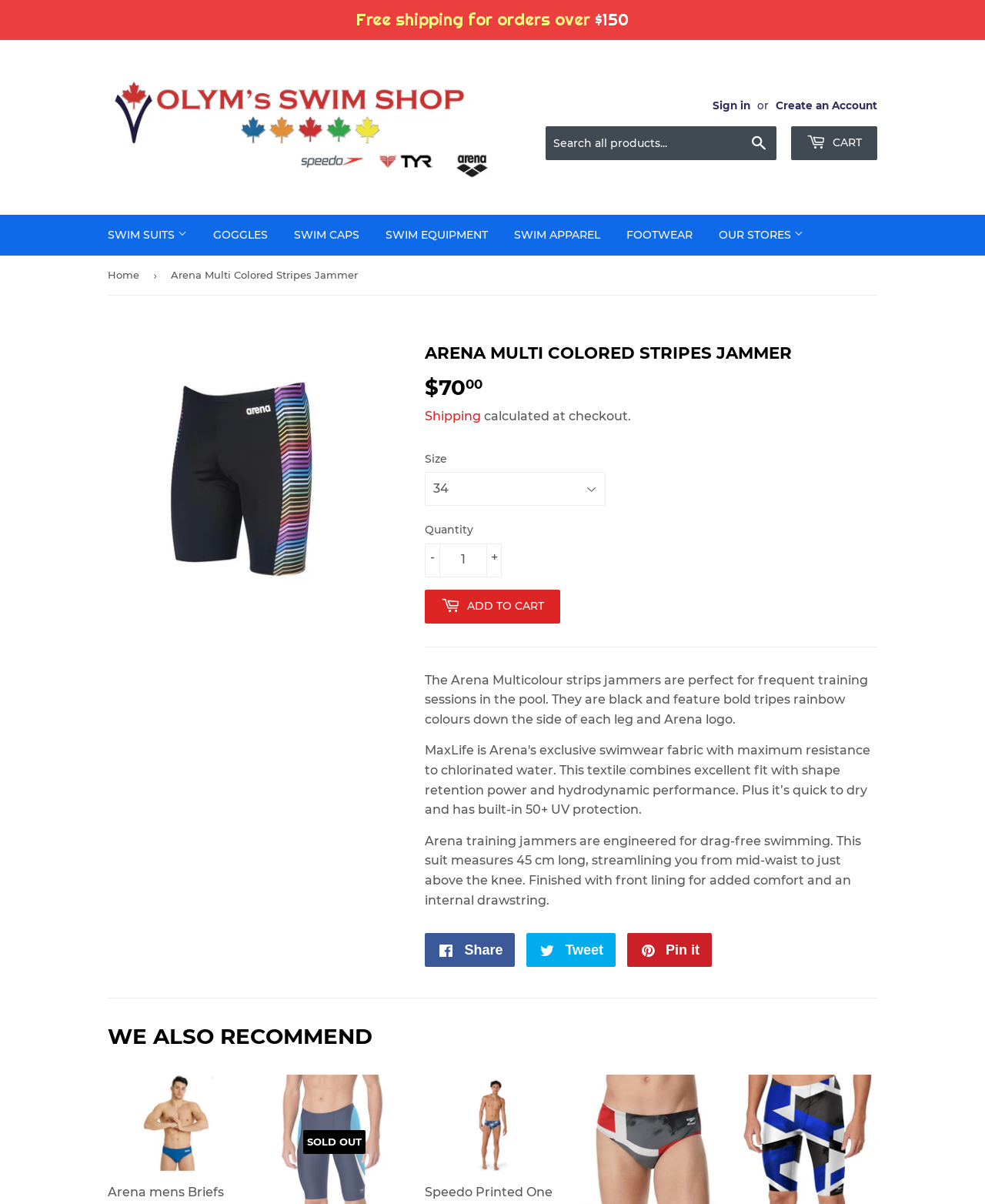Kindly determine the bounding box coordinates for the area that needs to be clicked to execute this instruction: "View SWIM SUITS".

[0.098, 0.179, 0.202, 0.212]